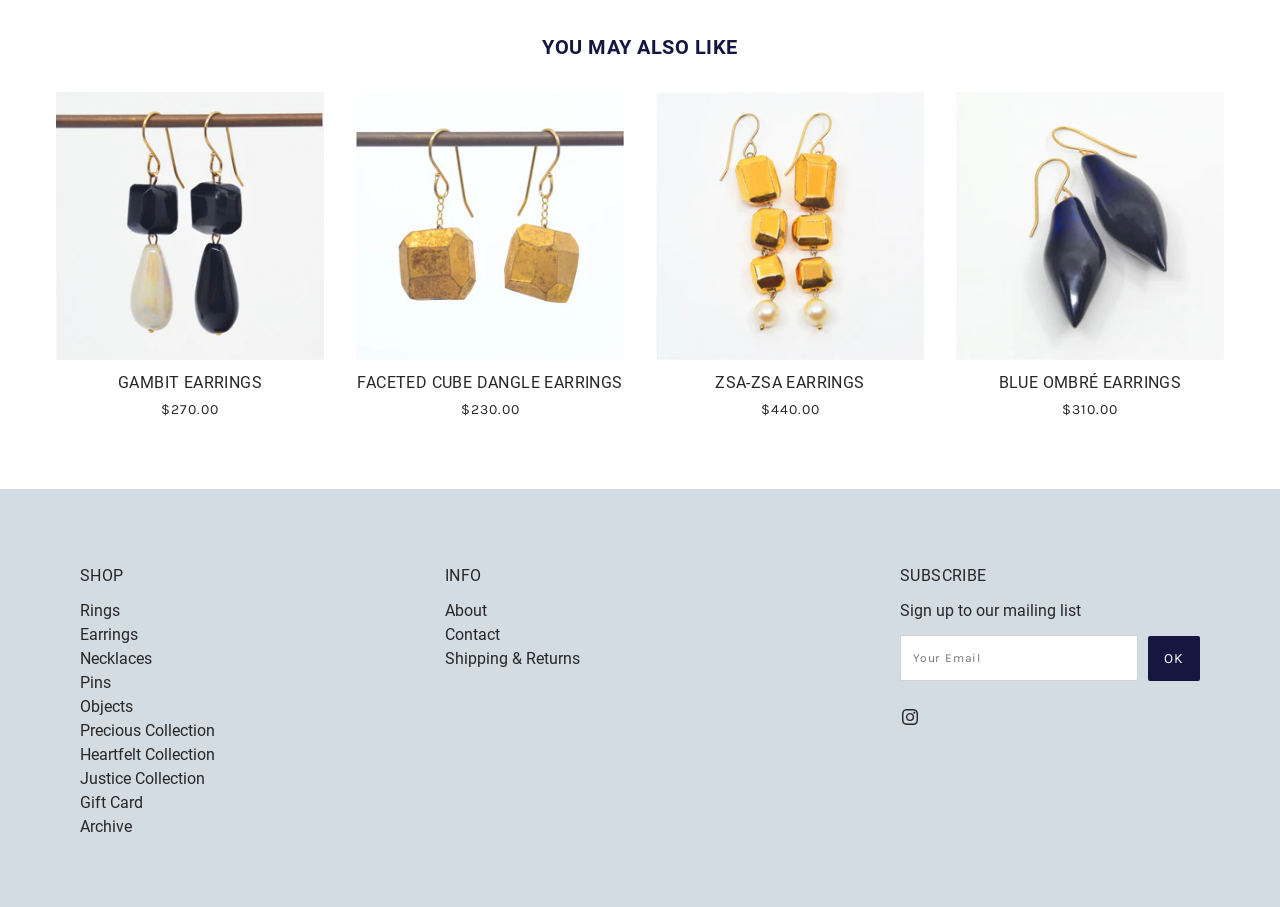Bounding box coordinates must be specified in the format (top-left x, top-left y, bottom-right x, bottom-right y). All values should be floating point numbers between 0 and 1. What are the bounding box coordinates of the UI element described as: Employment Law Advising

None